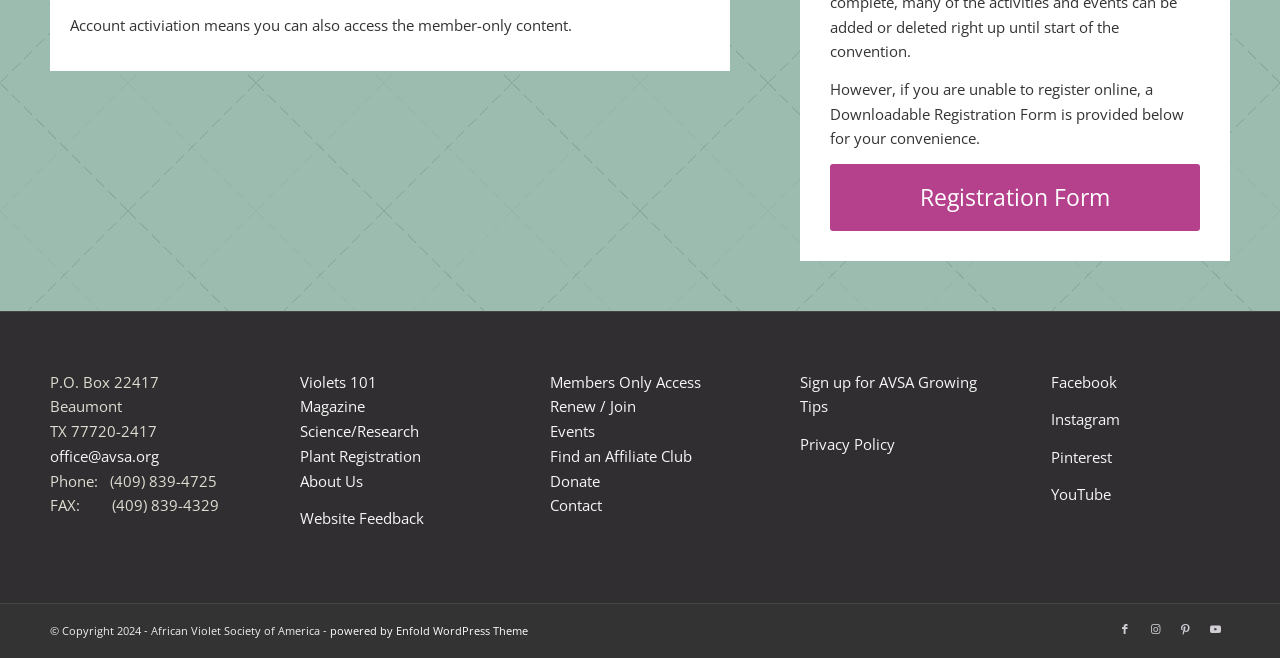Locate the UI element that matches the description Find an Affiliate Club in the webpage screenshot. Return the bounding box coordinates in the format (top-left x, top-left y, bottom-right x, bottom-right y), with values ranging from 0 to 1.

[0.43, 0.677, 0.541, 0.708]